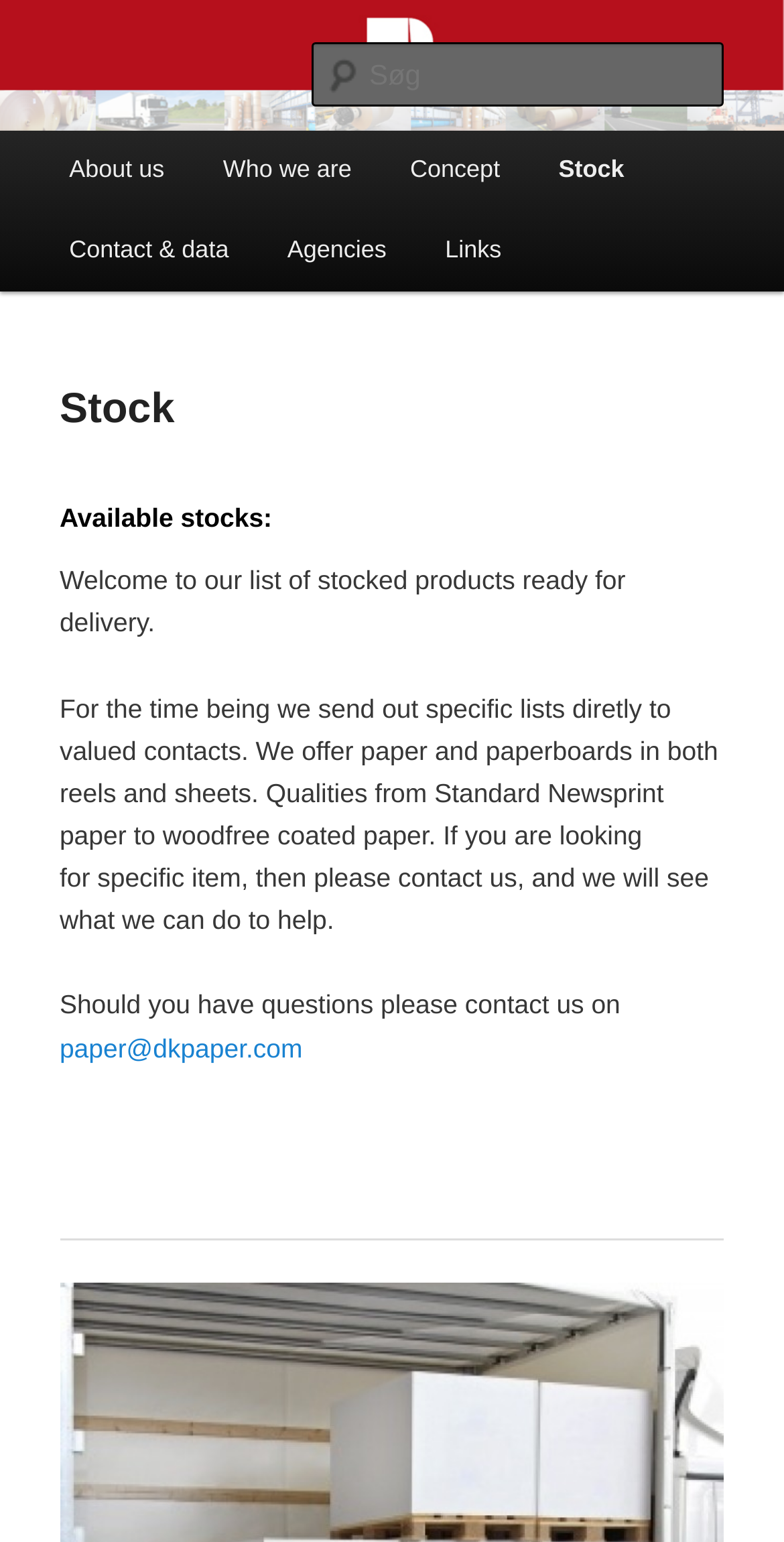Explain the webpage's layout and main content in detail.

The webpage is about DK Paper ApS, a paper specialist company. At the top left corner, there is a heading "DK Paper ApS" and a link with the same name. Below it, there is another heading "Your 2.nd grade paper specialist". On the top right corner, there is a search bar with a "Søg" (Search) button.

The main content of the webpage is divided into two sections. The top section has a heading "Hovedmenu" (Main Menu) and contains several links, including "About us", "Who we are", "Concept", "Stock", "Contact & data", "Agencies", and "Links". These links are arranged horizontally, with "About us" on the left and "Links" on the right.

The bottom section has a heading "Stock" and a subheading "Available stocks:". Below the subheading, there is a paragraph of text that welcomes users to the list of stocked products ready for delivery. The text explains that the company sends out specific lists directly to valued contacts and offers paper and paperboards in both reels and sheets. It also mentions that users can contact the company for specific items.

Further down, there is another paragraph of text that invites users to contact the company if they have questions. The contact email "paper@dkpaper.com" is provided as a link.